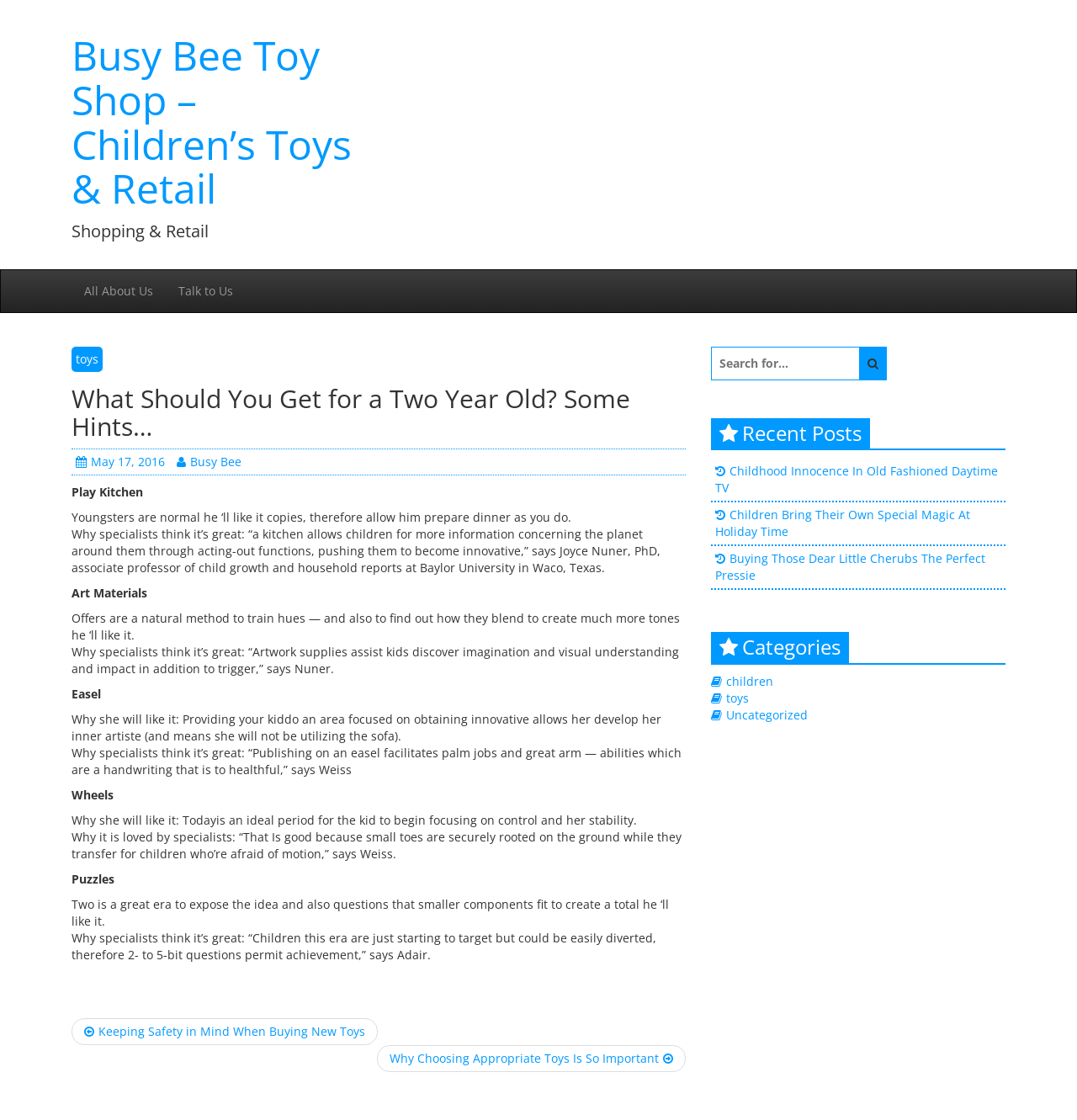Please identify the bounding box coordinates of where to click in order to follow the instruction: "Search for toys".

[0.66, 0.309, 0.798, 0.339]